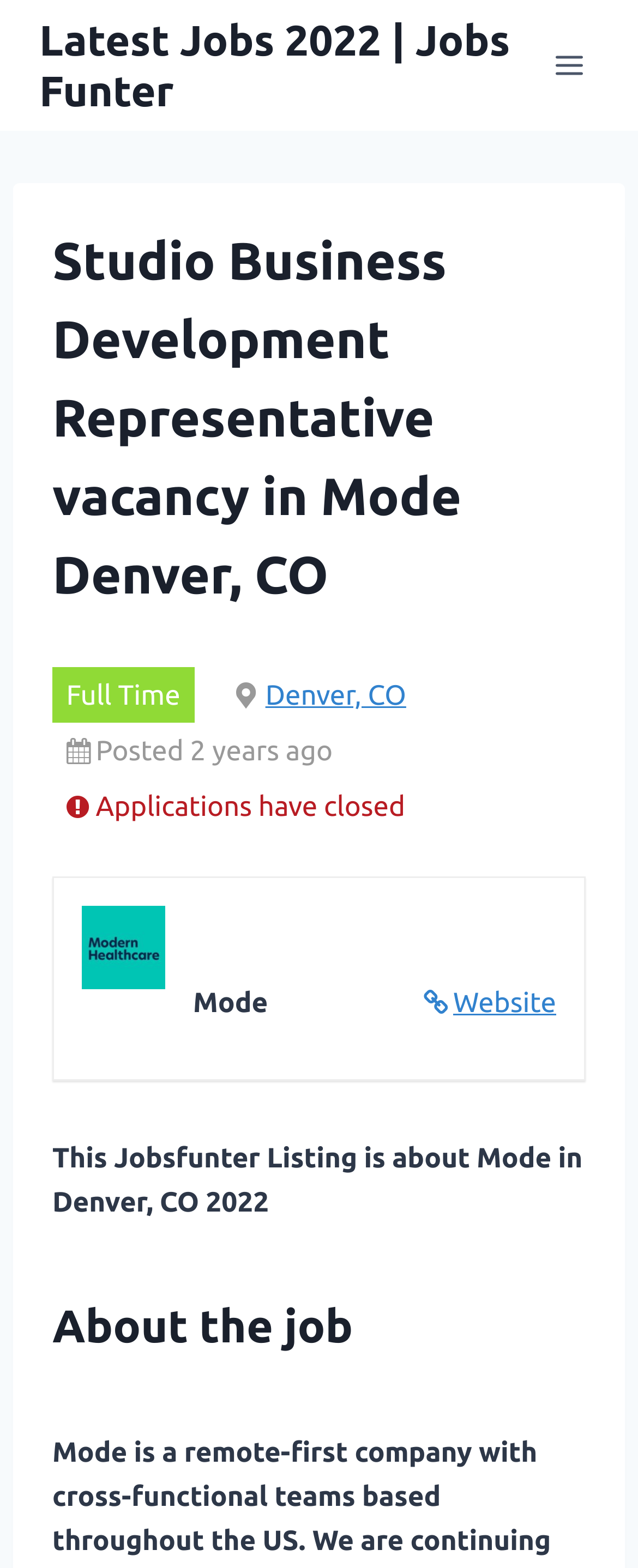Can you give a detailed response to the following question using the information from the image? How long ago was the job posted?

I found the job posting time by examining the time element 'Posted 2 years ago' which is displayed below the job details, providing information about when the job was posted.